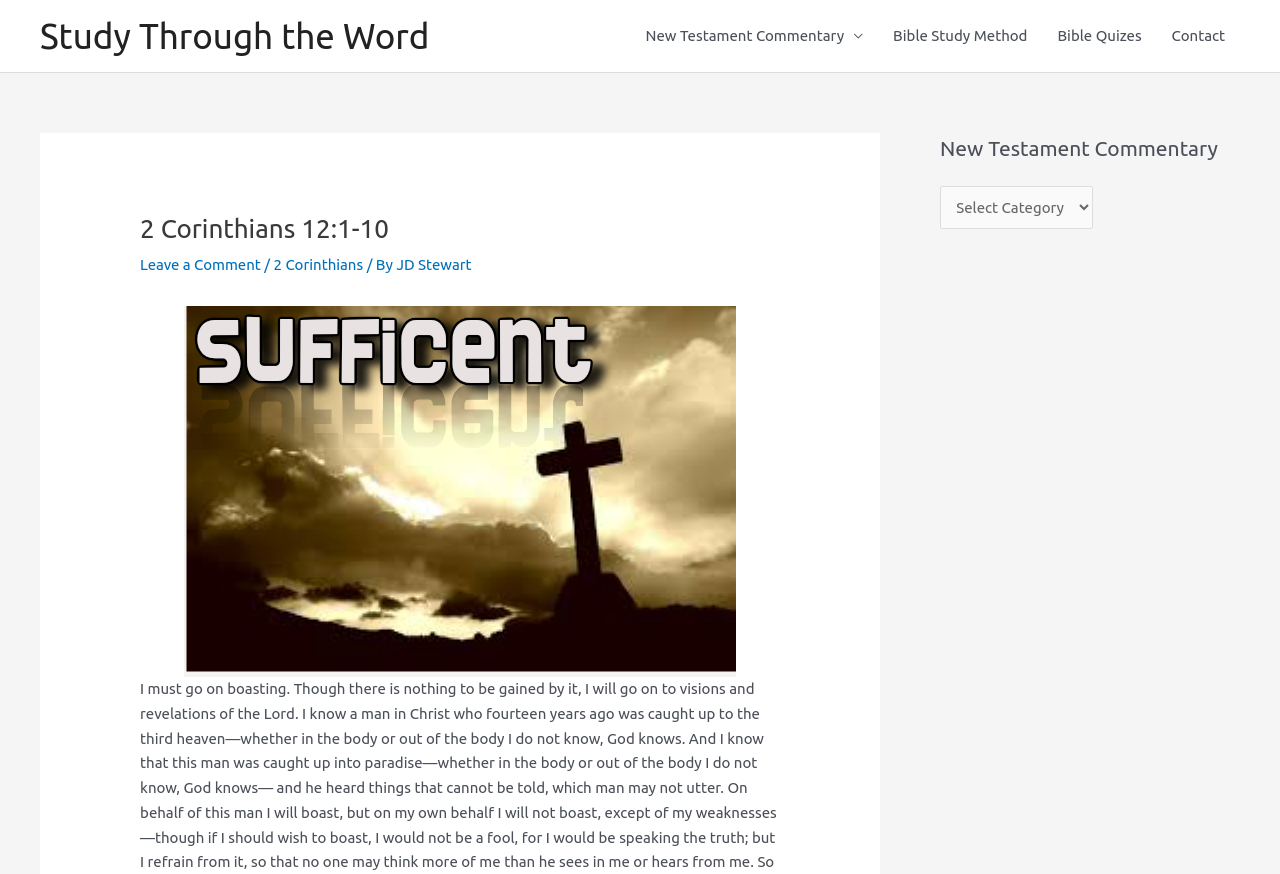Find and provide the bounding box coordinates for the UI element described with: "Leave a Comment".

[0.109, 0.293, 0.204, 0.313]